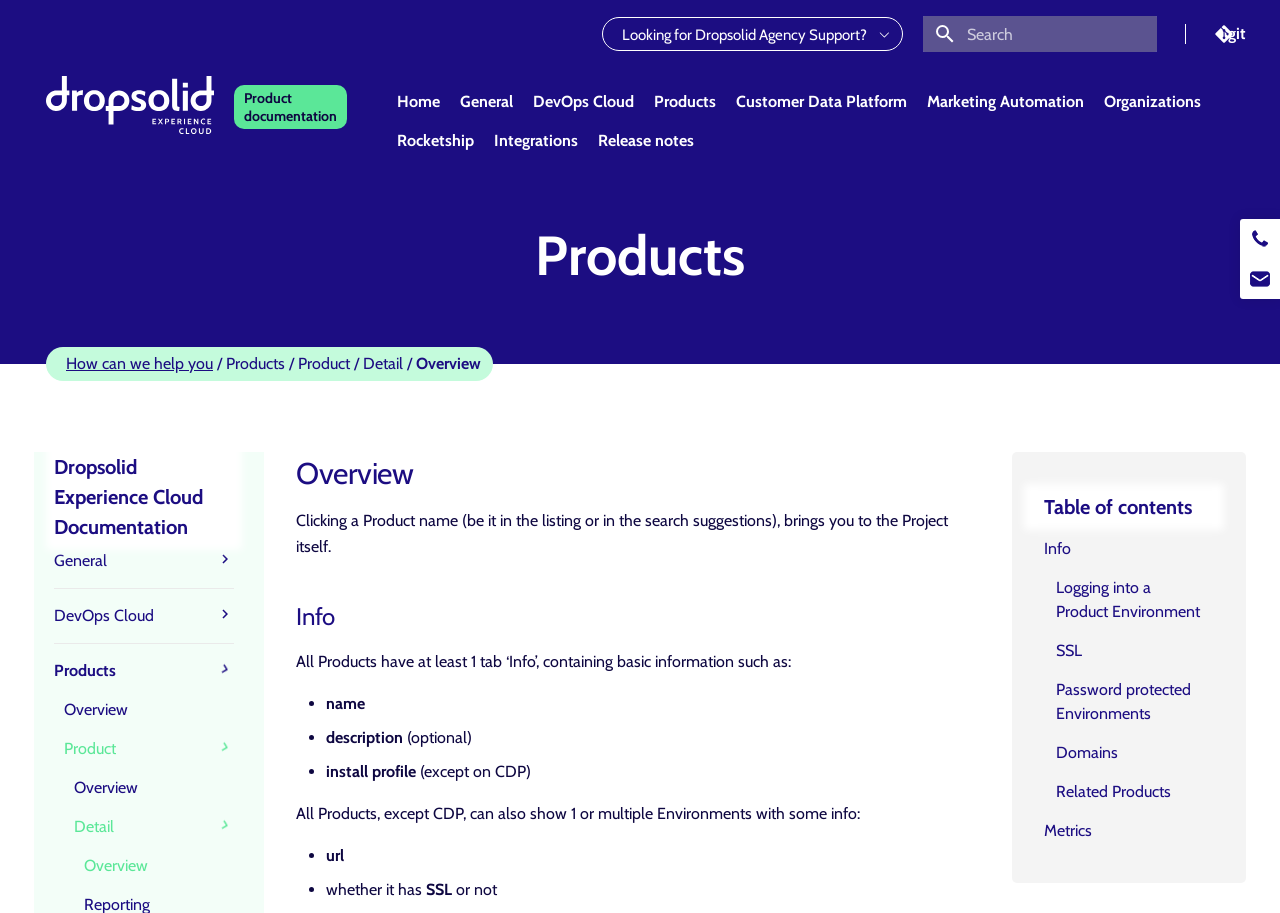Respond with a single word or phrase:
What is the text of the heading above the 'Clicking a Product name...' sentence?

Overview